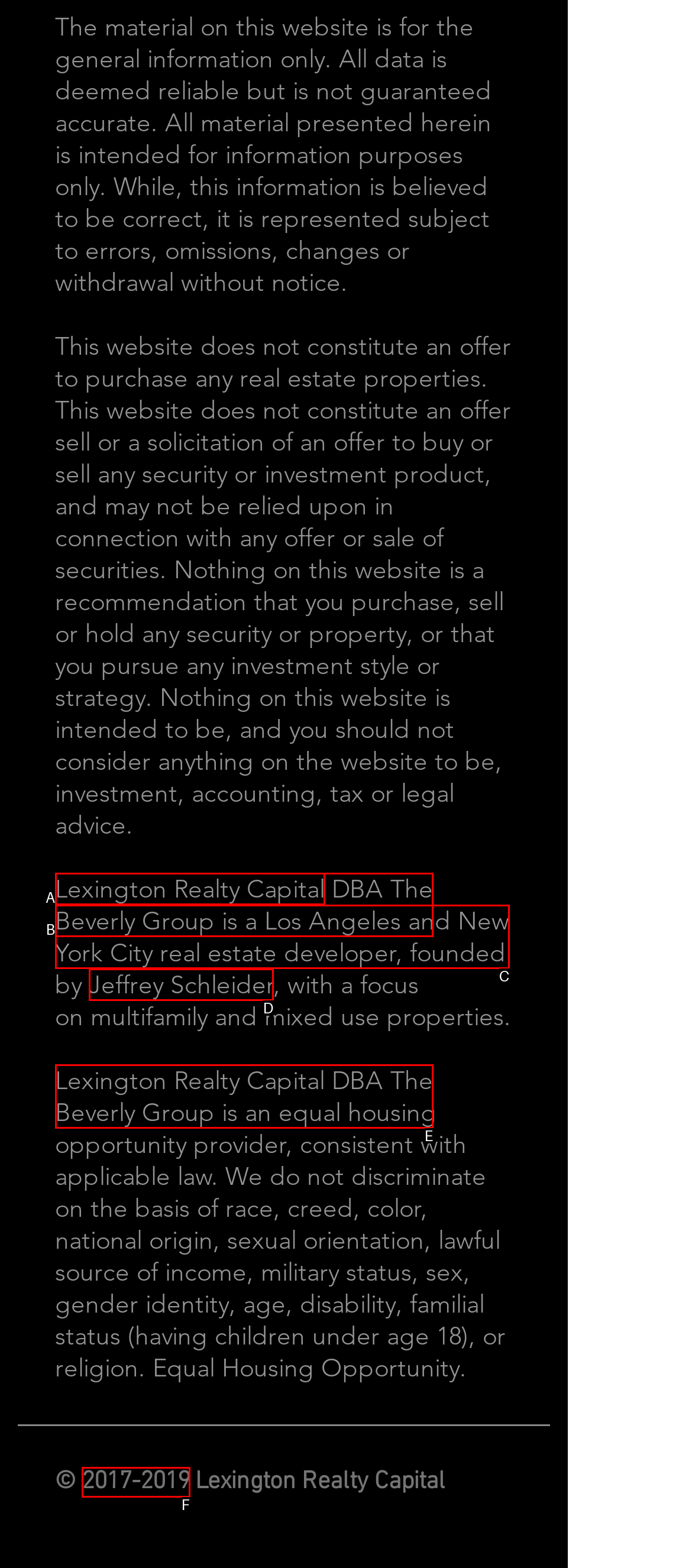Select the HTML element that corresponds to the description: Jeffrey Schleider
Reply with the letter of the correct option from the given choices.

D